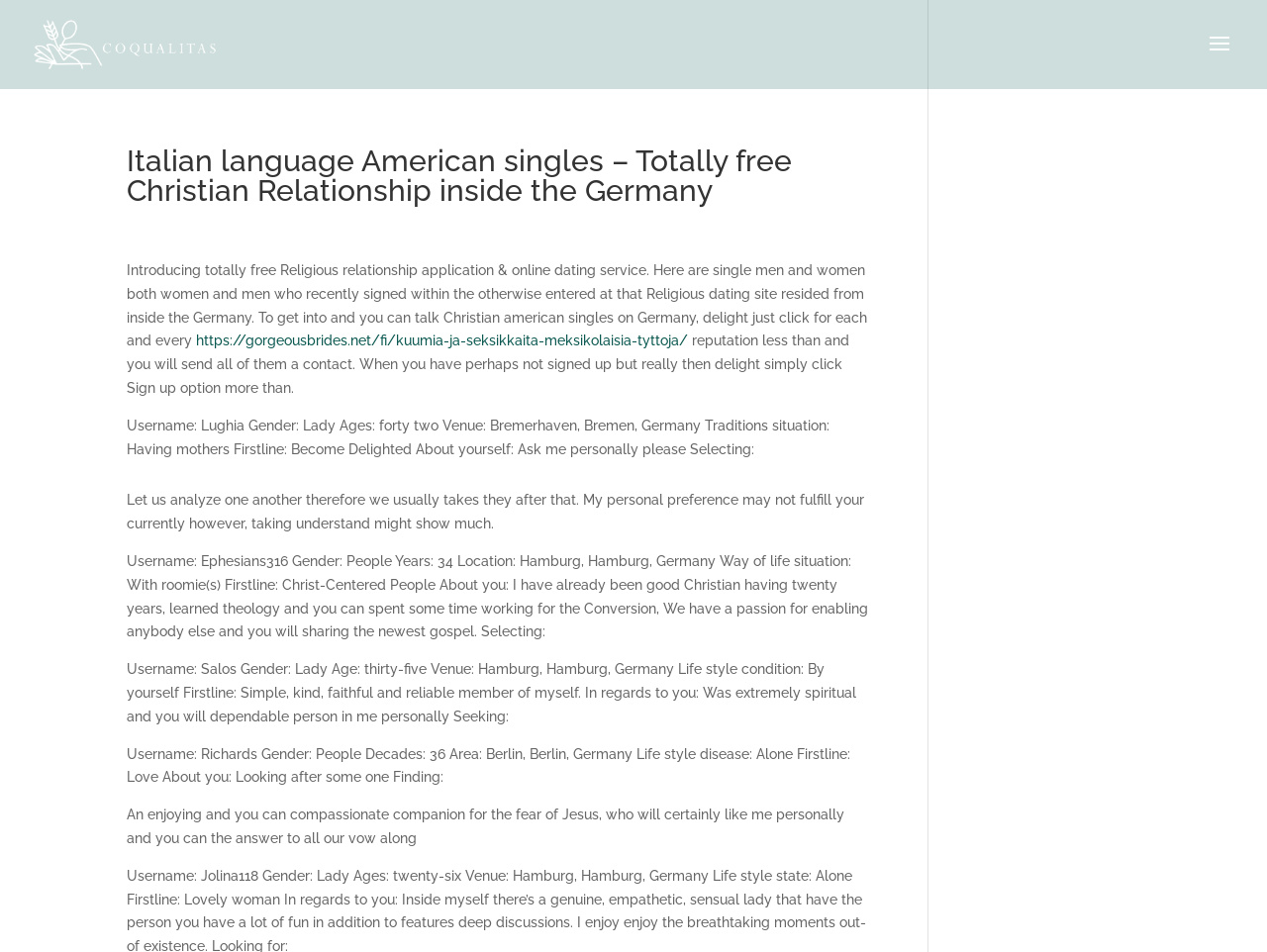Craft a detailed narrative of the webpage's structure and content.

This webpage is a Christian dating platform focused on Italian language American singles in Germany. At the top, there is a logo of COQUALITAS, accompanied by a link with the same name. Below the logo, there is a heading that reads "Italian language American singles – Totally free Christian Relationship inside the Germany". 

Following the heading, there is a brief introduction to the platform, explaining that it is a free Christian dating application and online dating service where single men and women who have recently signed up or entered the site reside in Germany. 

Below the introduction, there is a link to another webpage, and then a paragraph of text instructing users to send a message to the singles listed below. 

The webpage then showcases four profiles of Christian singles in Germany, each with a username, gender, age, location, and a brief description about themselves and what they are looking for in a partner. The profiles are arranged vertically, with the first profile located at the top and the last profile at the bottom. Each profile has a similar layout, with the username and personal information at the top, followed by a brief description about themselves and what they are seeking in a partner.